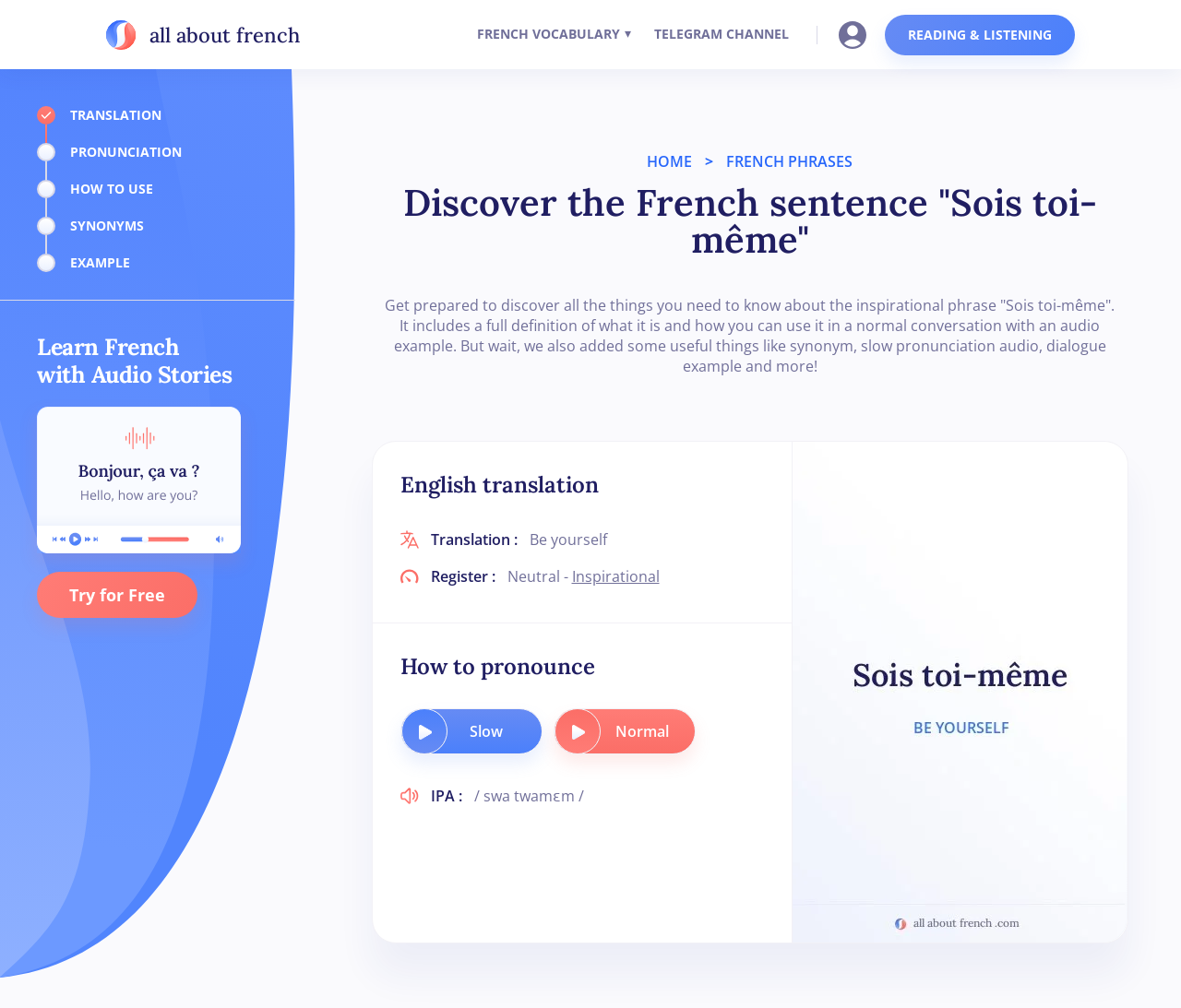Can you find the bounding box coordinates of the area I should click to execute the following instruction: "Try the 'Try for Free' option"?

[0.031, 0.567, 0.167, 0.613]